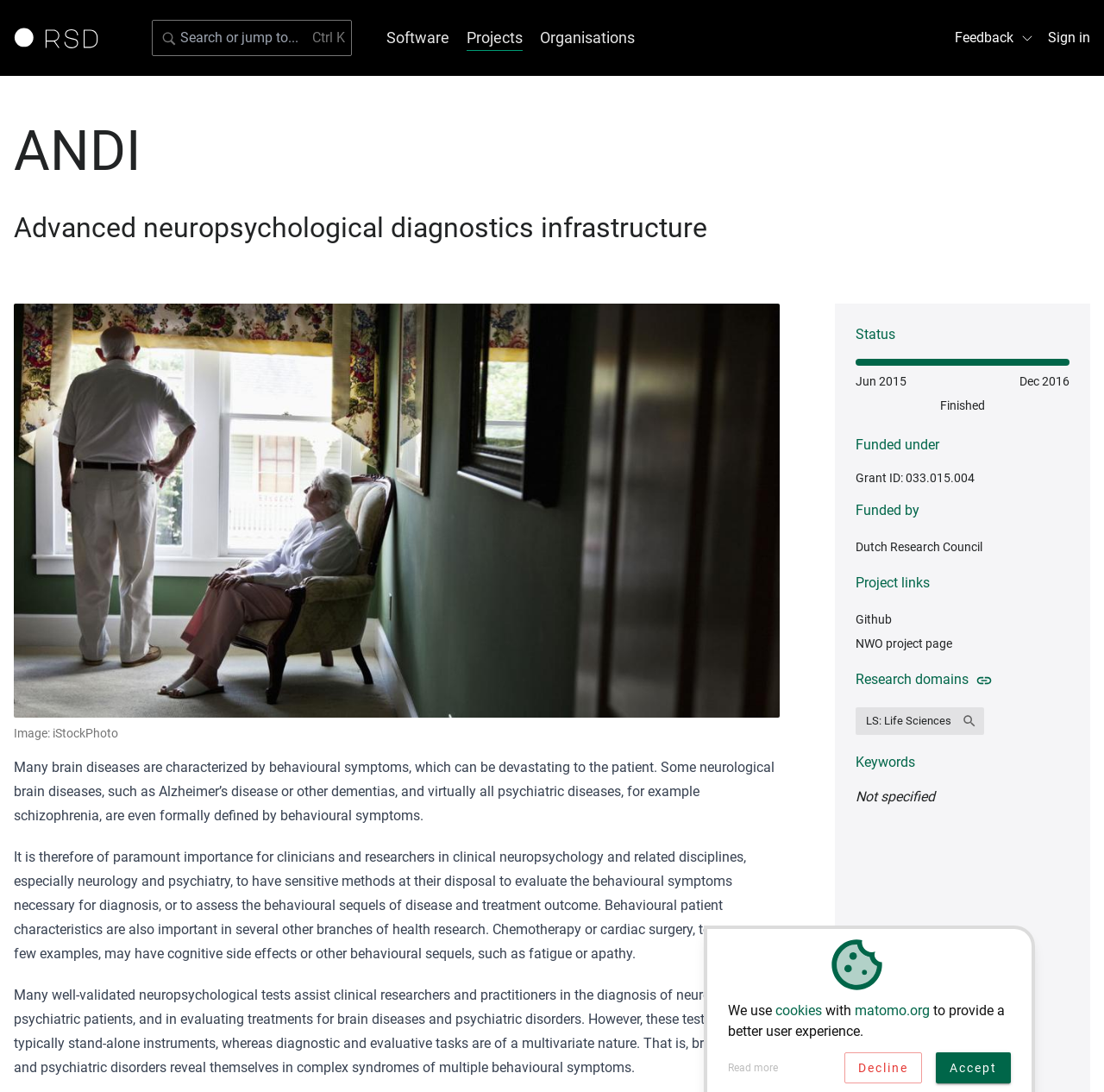What is the status of the project?
Based on the image, provide your answer in one word or phrase.

Finished